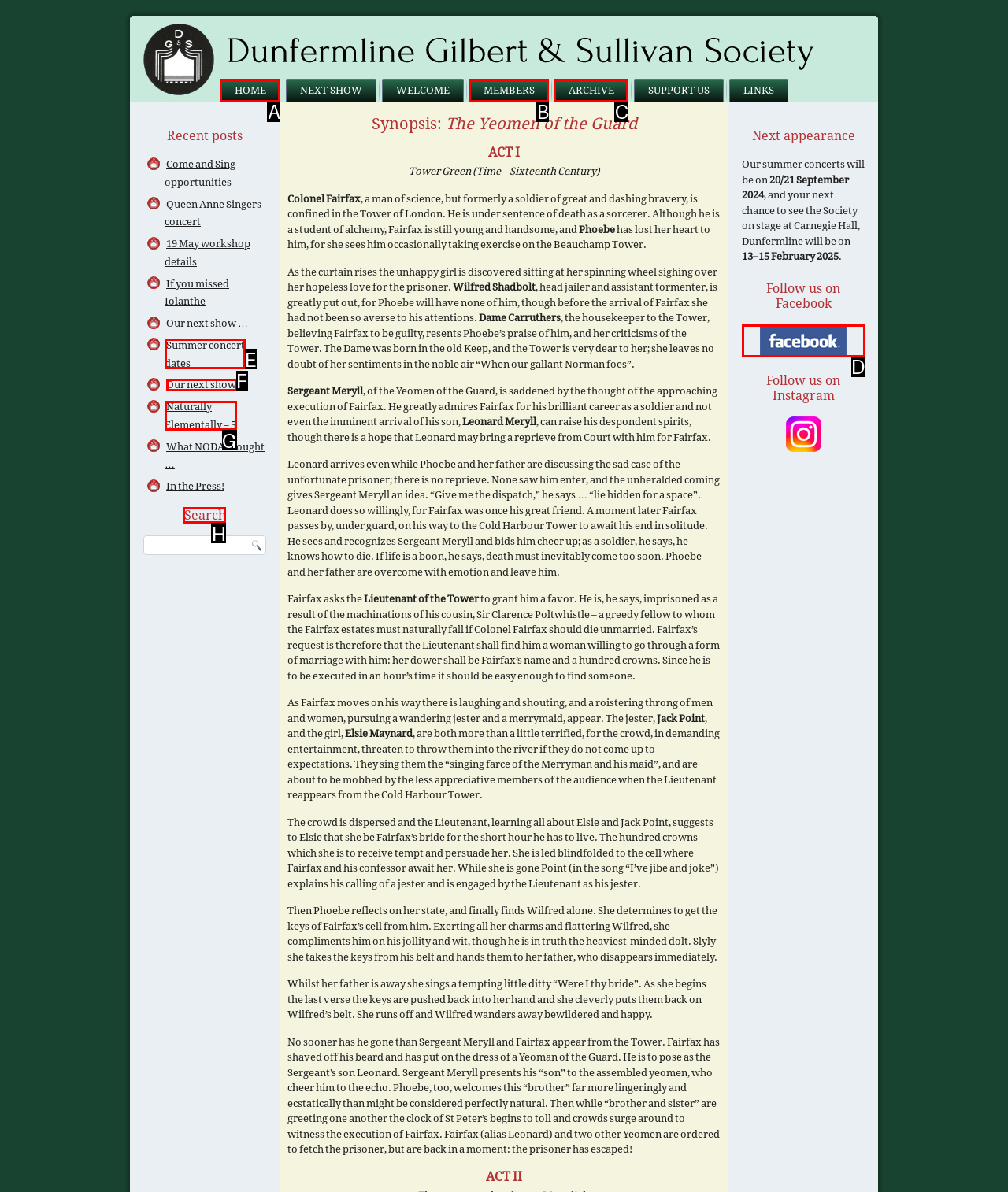Tell me which UI element to click to fulfill the given task: Search for something. Respond with the letter of the correct option directly.

H